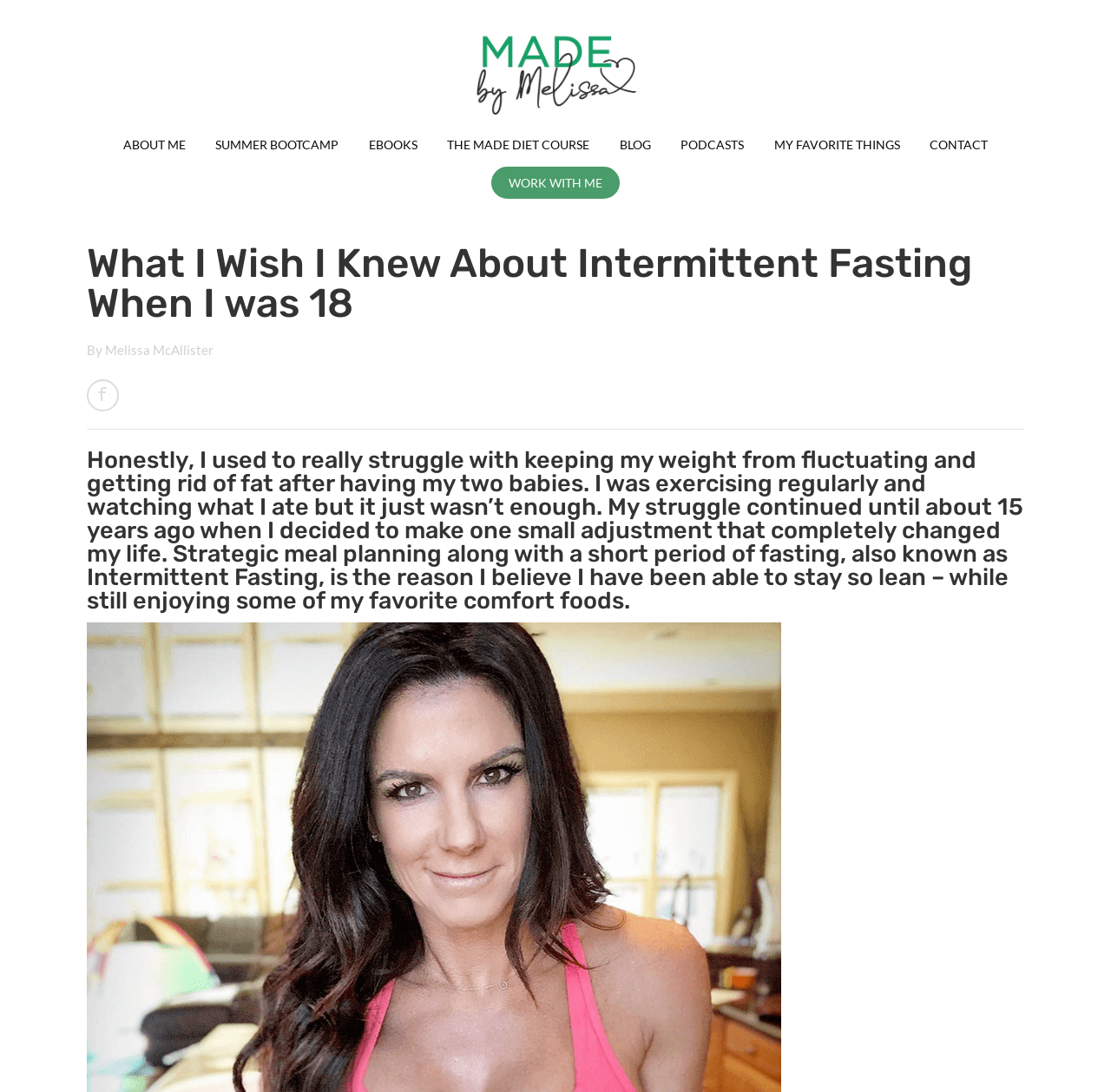Please identify the bounding box coordinates of the element's region that should be clicked to execute the following instruction: "learn about the MADE DIET COURSE". The bounding box coordinates must be four float numbers between 0 and 1, i.e., [left, top, right, bottom].

[0.403, 0.126, 0.531, 0.139]